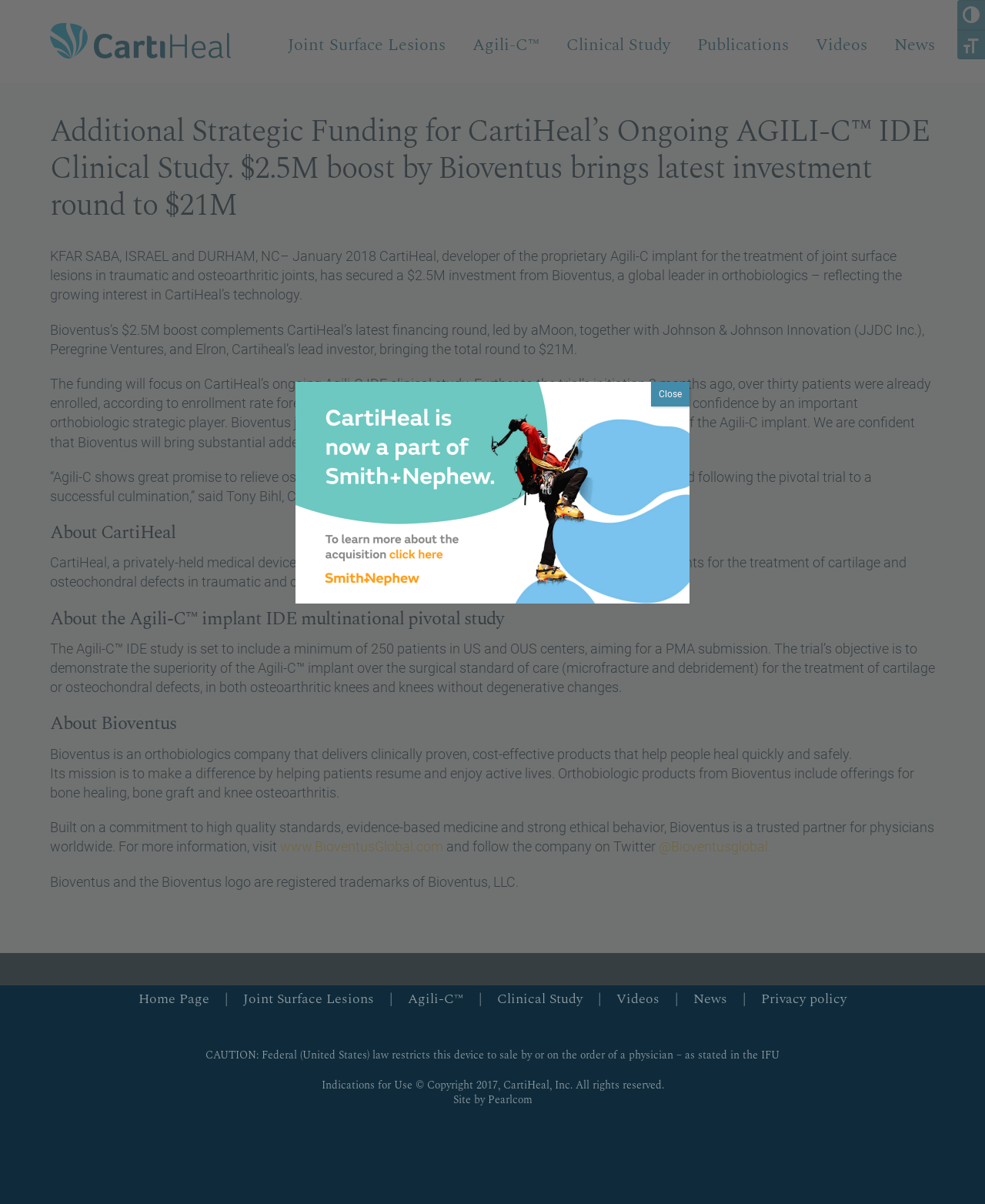Show me the bounding box coordinates of the clickable region to achieve the task as per the instruction: "Toggle high contrast".

[0.972, 0.0, 1.0, 0.025]